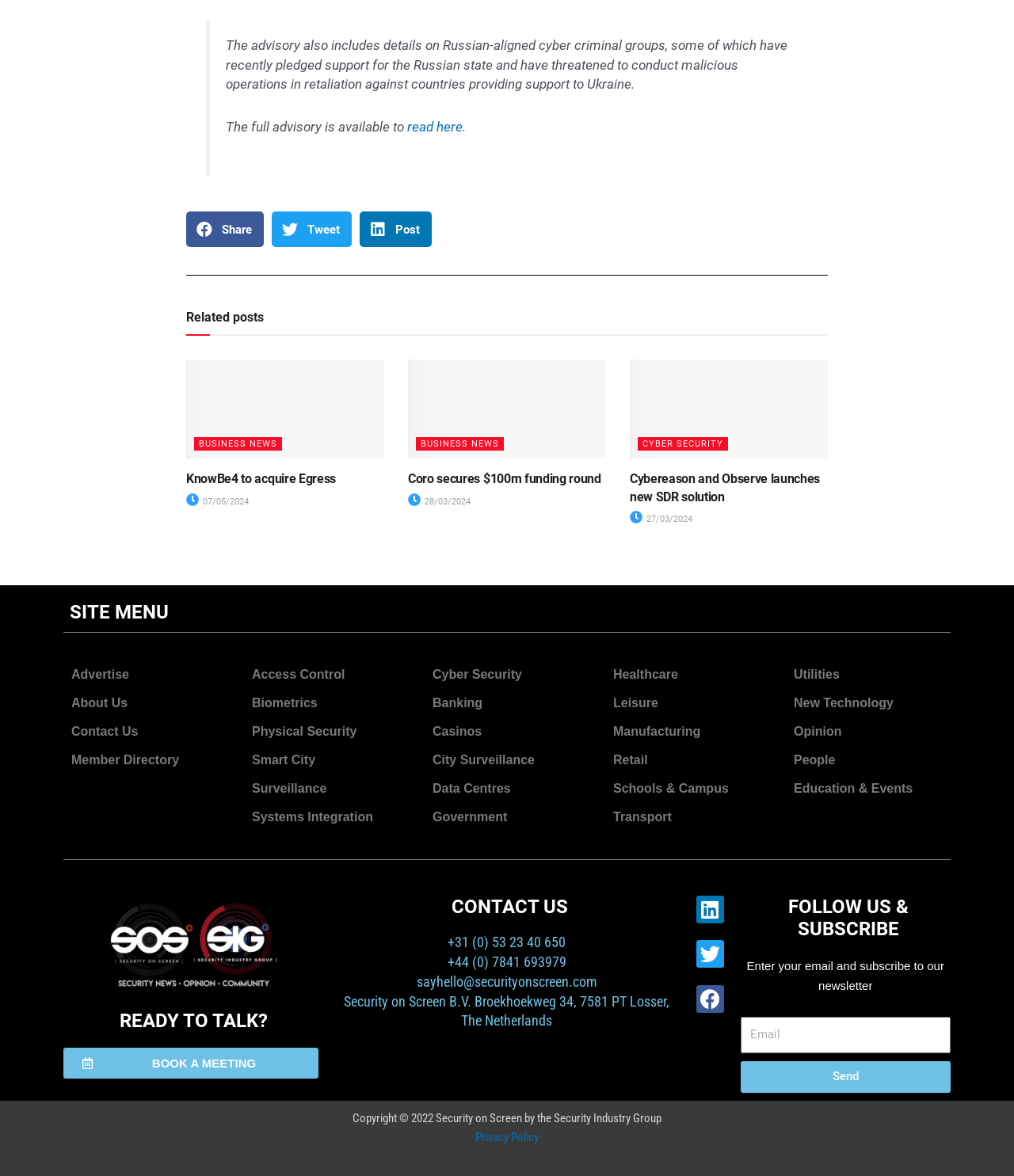Please determine the bounding box coordinates of the element's region to click for the following instruction: "View related post 'KnowBe4 to acquire Egress'".

[0.184, 0.401, 0.331, 0.414]